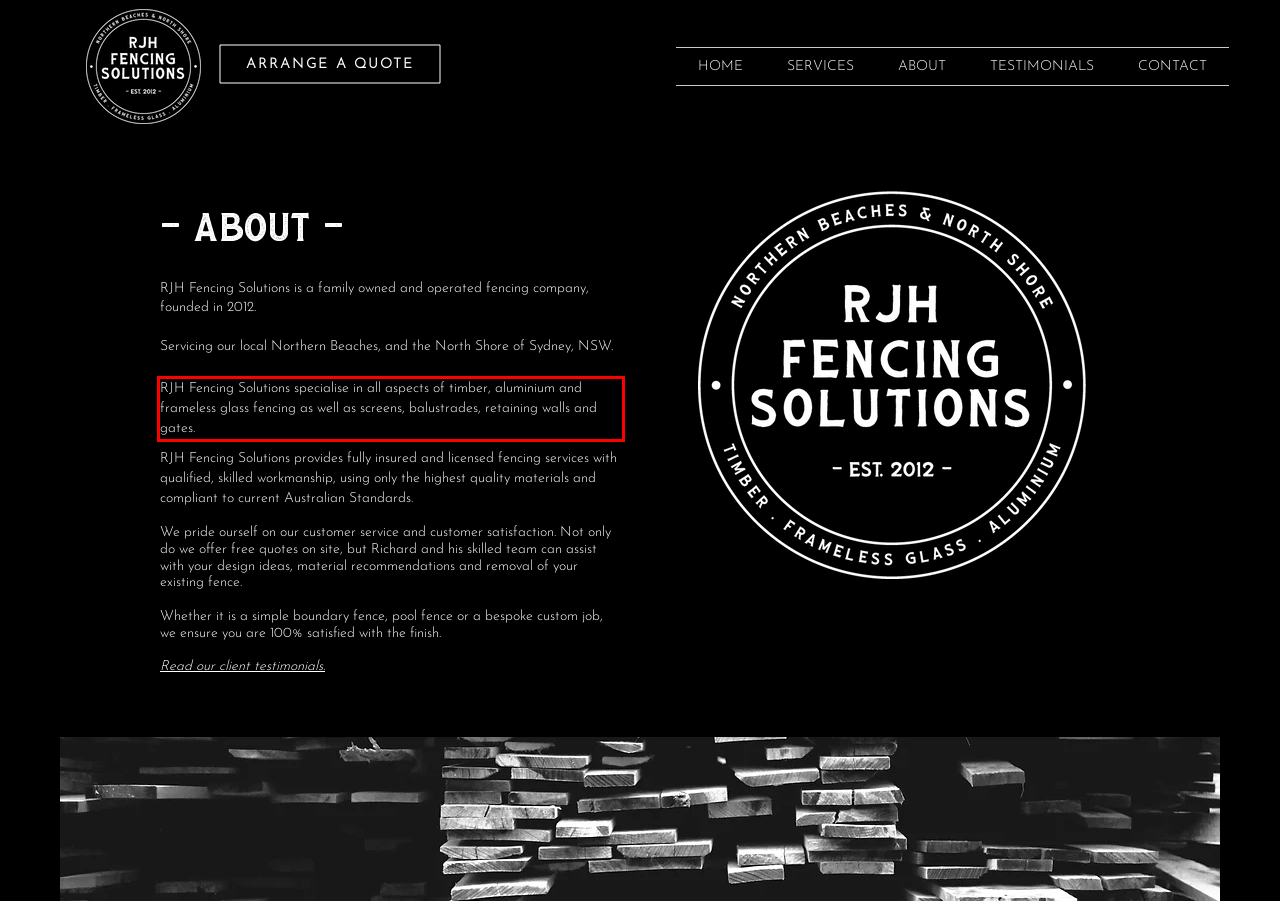Given a screenshot of a webpage containing a red bounding box, perform OCR on the text within this red bounding box and provide the text content.

RJH Fencing Solutions specialise in all aspects of timber, aluminium and frameless glass fencing as well as screens, balustrades, retaining walls and gates.